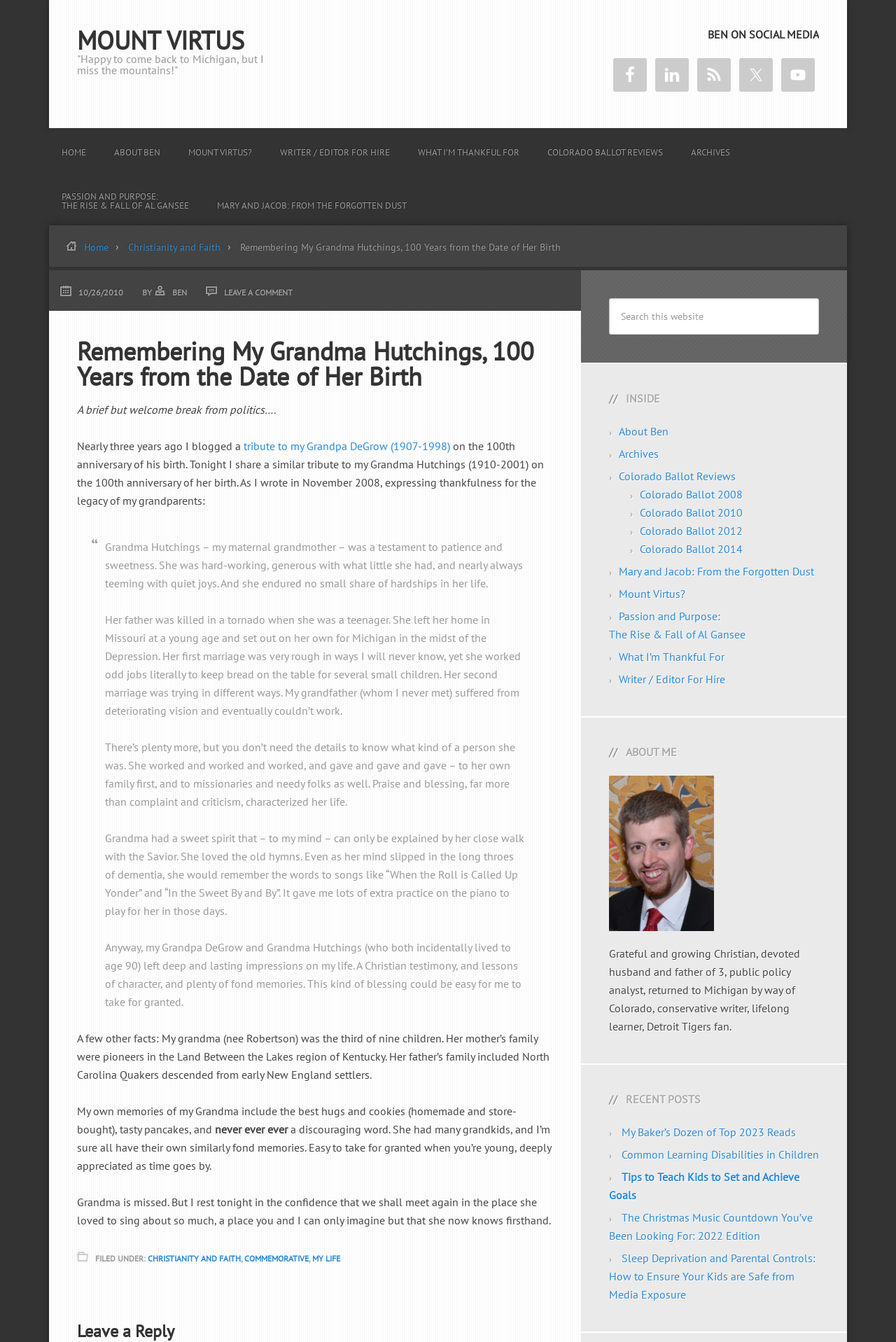Utilize the information from the image to answer the question in detail:
What is the author's profession?

The link 'Writer / Editor For Hire' is present in the navigation section, indicating that the author is a writer or editor and offers their services for hire.